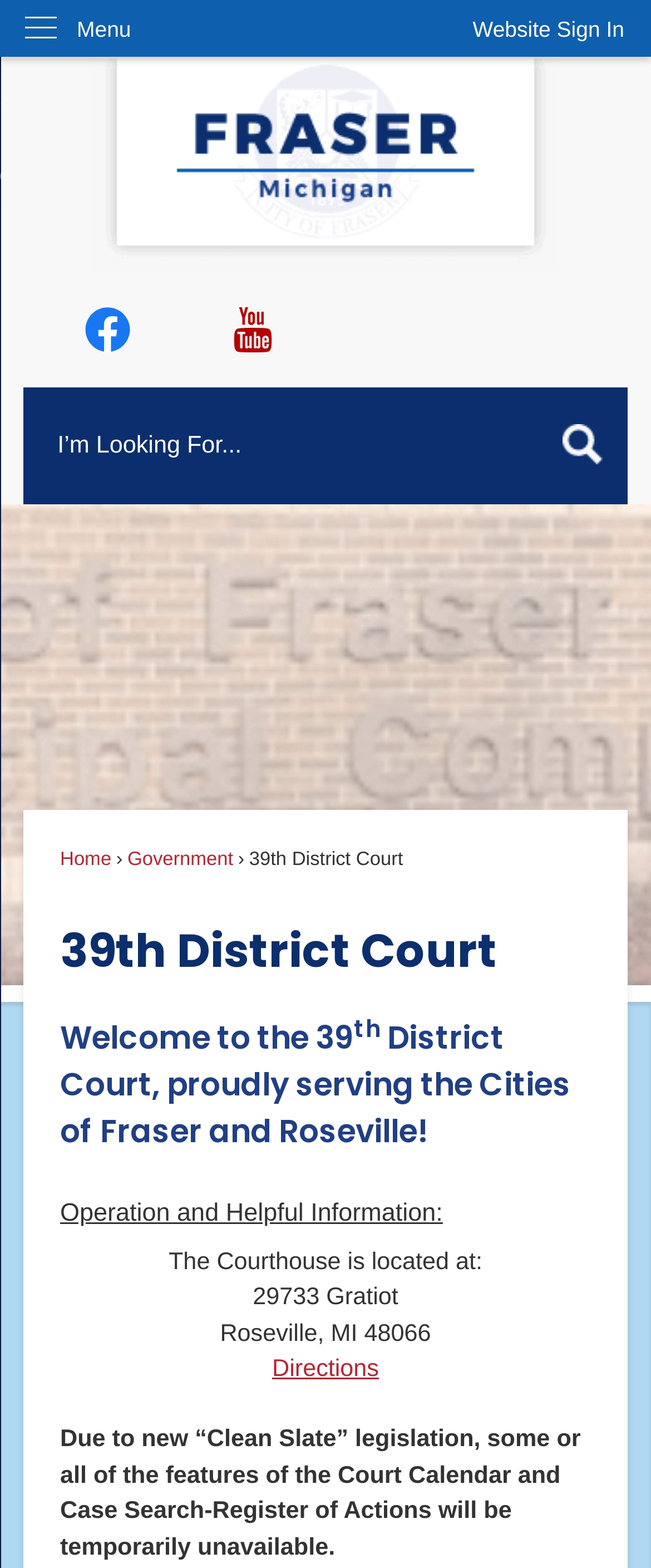Please specify the bounding box coordinates of the element that should be clicked to execute the given instruction: 'Search the site'. Ensure the coordinates are four float numbers between 0 and 1, expressed as [left, top, right, bottom].

[0.037, 0.247, 0.963, 0.322]